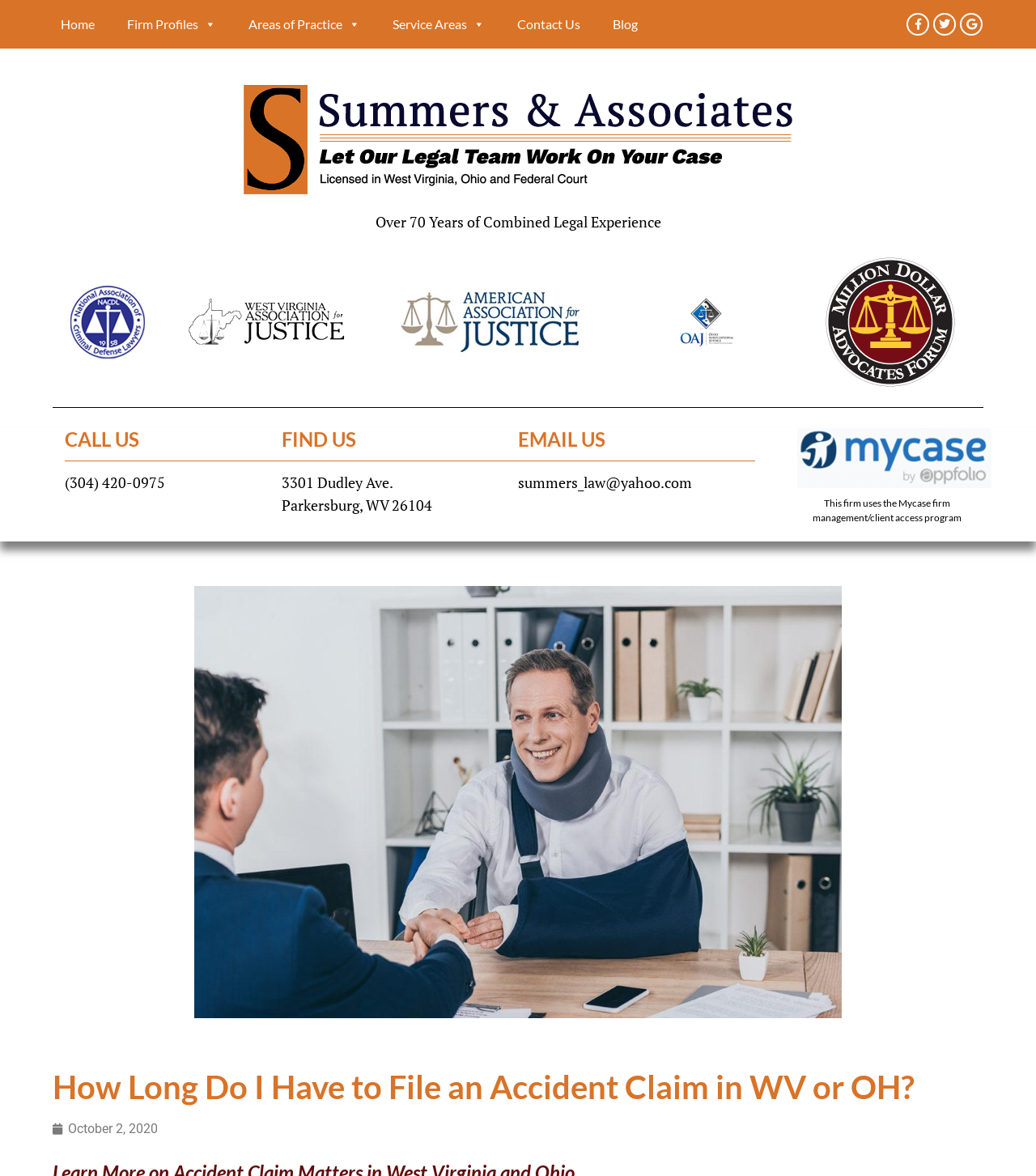What is the phone number to call?
Based on the visual, give a brief answer using one word or a short phrase.

(304) 420-0975